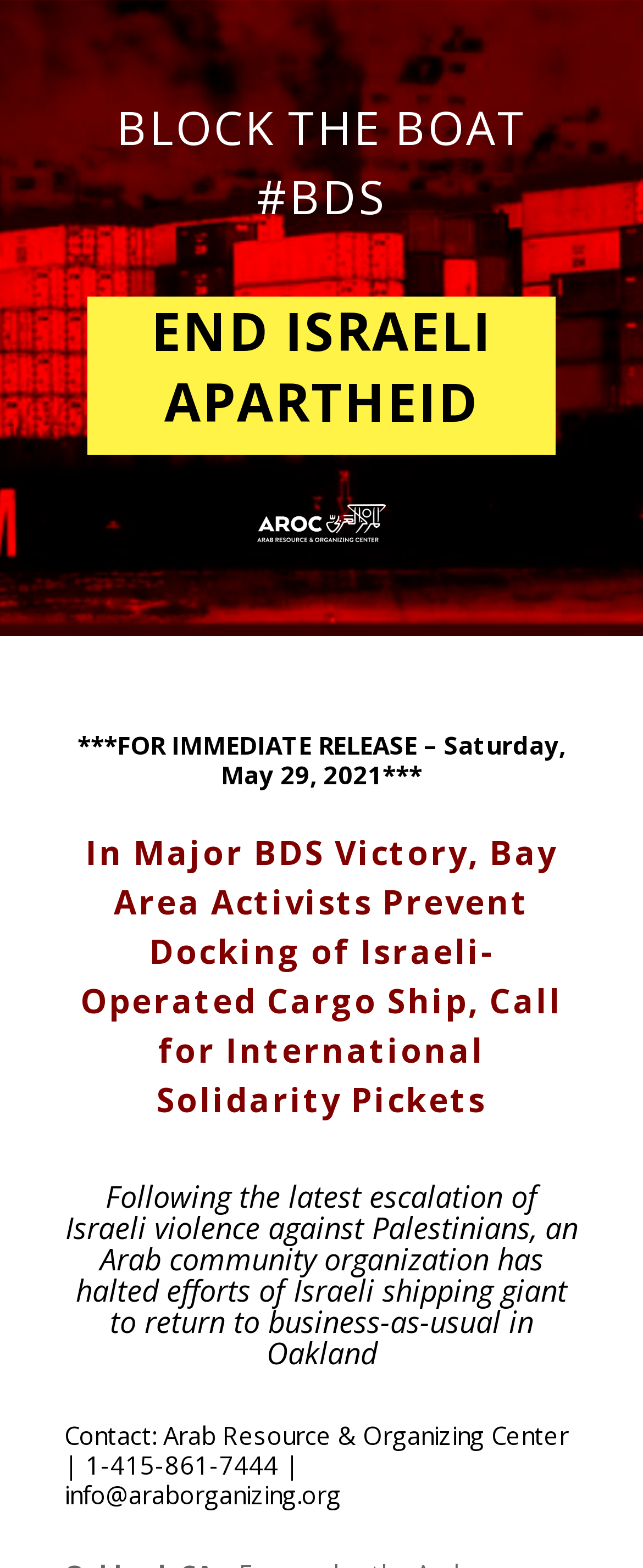What is the organization behind the press release?
Using the image as a reference, answer with just one word or a short phrase.

Arab Resource & Organizing Center